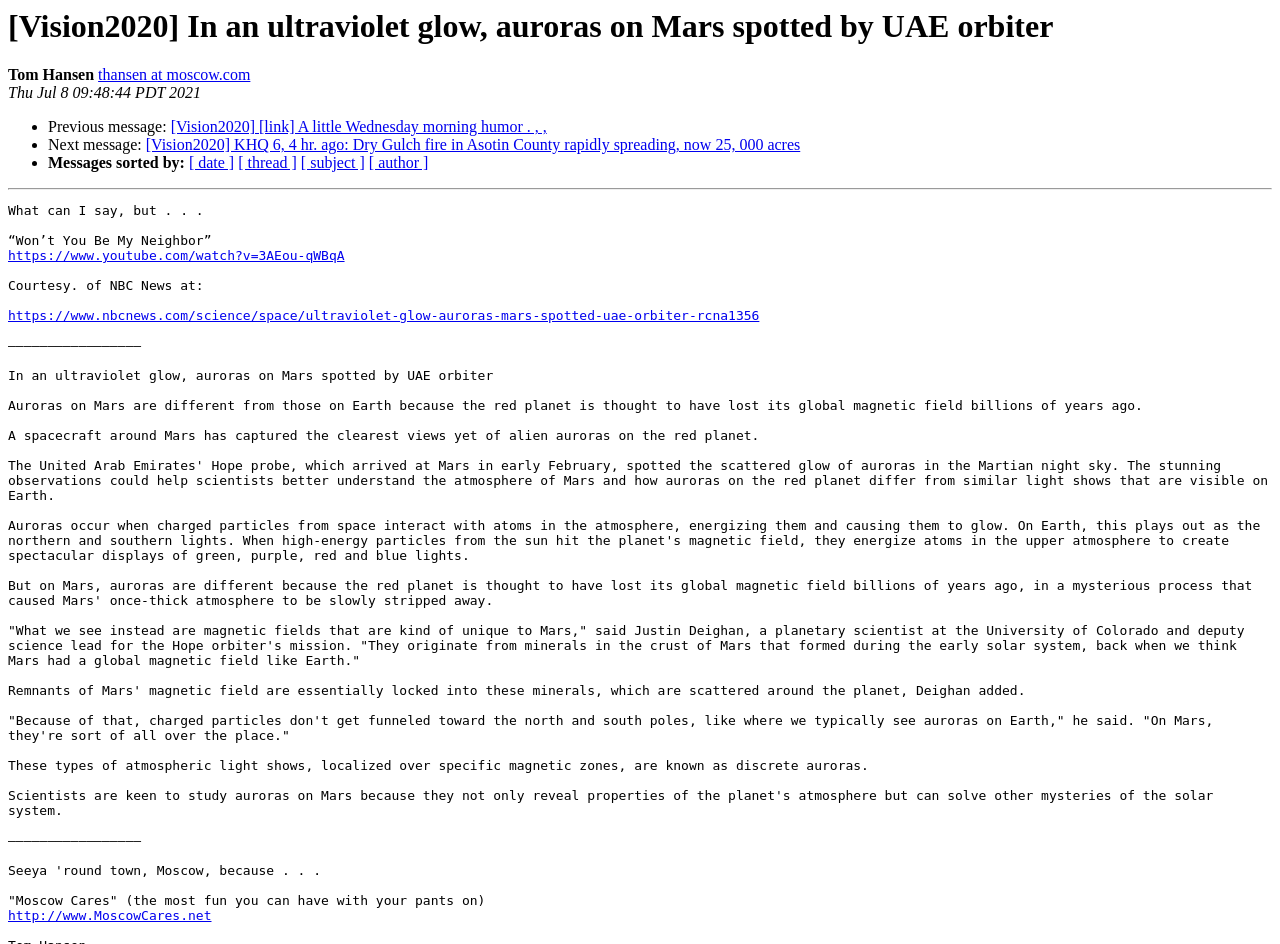Please look at the image and answer the question with a detailed explanation: What is the website mentioned at the end of the message?

I found the website by looking at the link element at the bottom of the message, which says 'http://www.MoscowCares.net'.